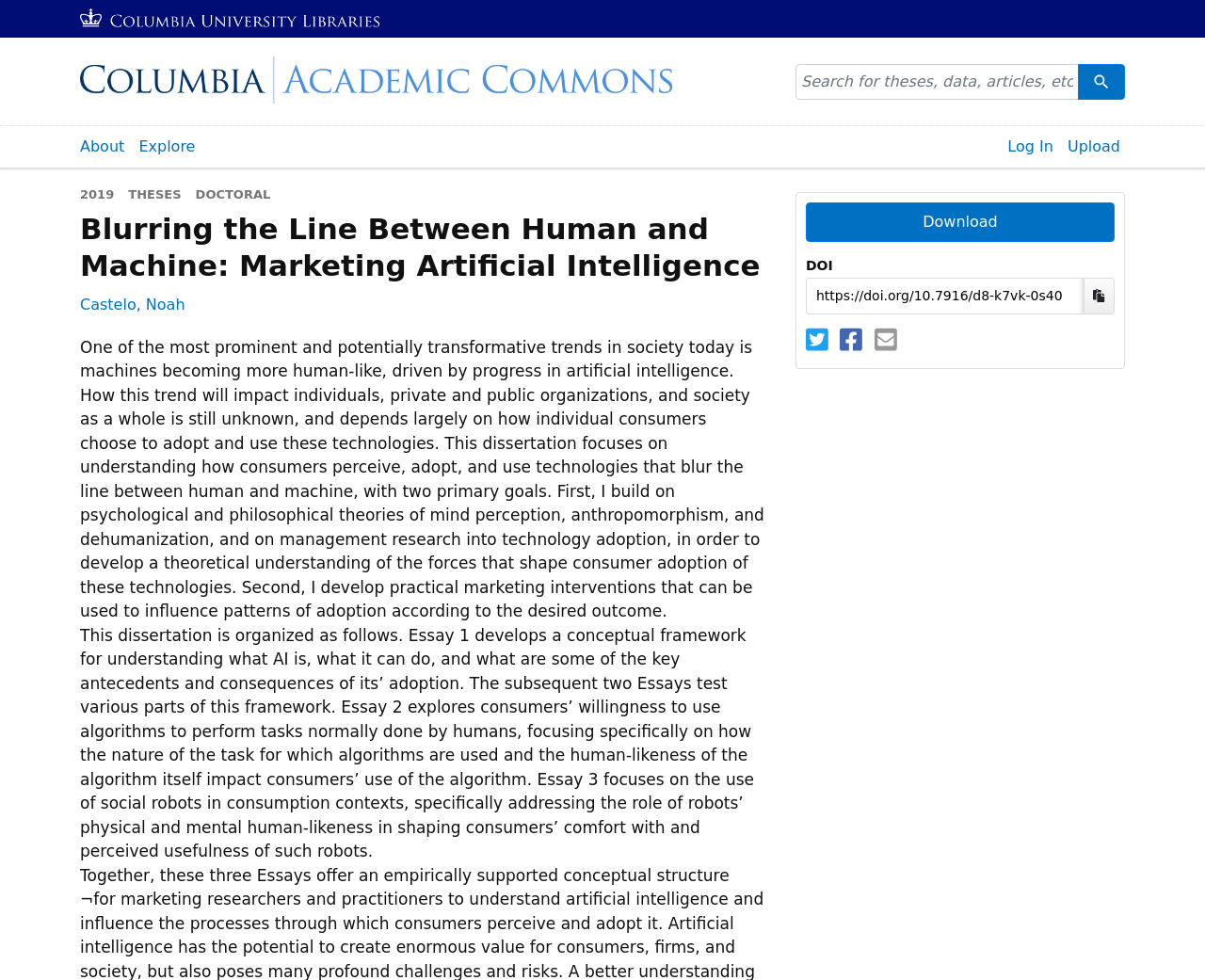Identify the bounding box coordinates of the element that should be clicked to fulfill this task: "Copy DOI to clipboard". The coordinates should be provided as four float numbers between 0 and 1, i.e., [left, top, right, bottom].

[0.898, 0.283, 0.925, 0.321]